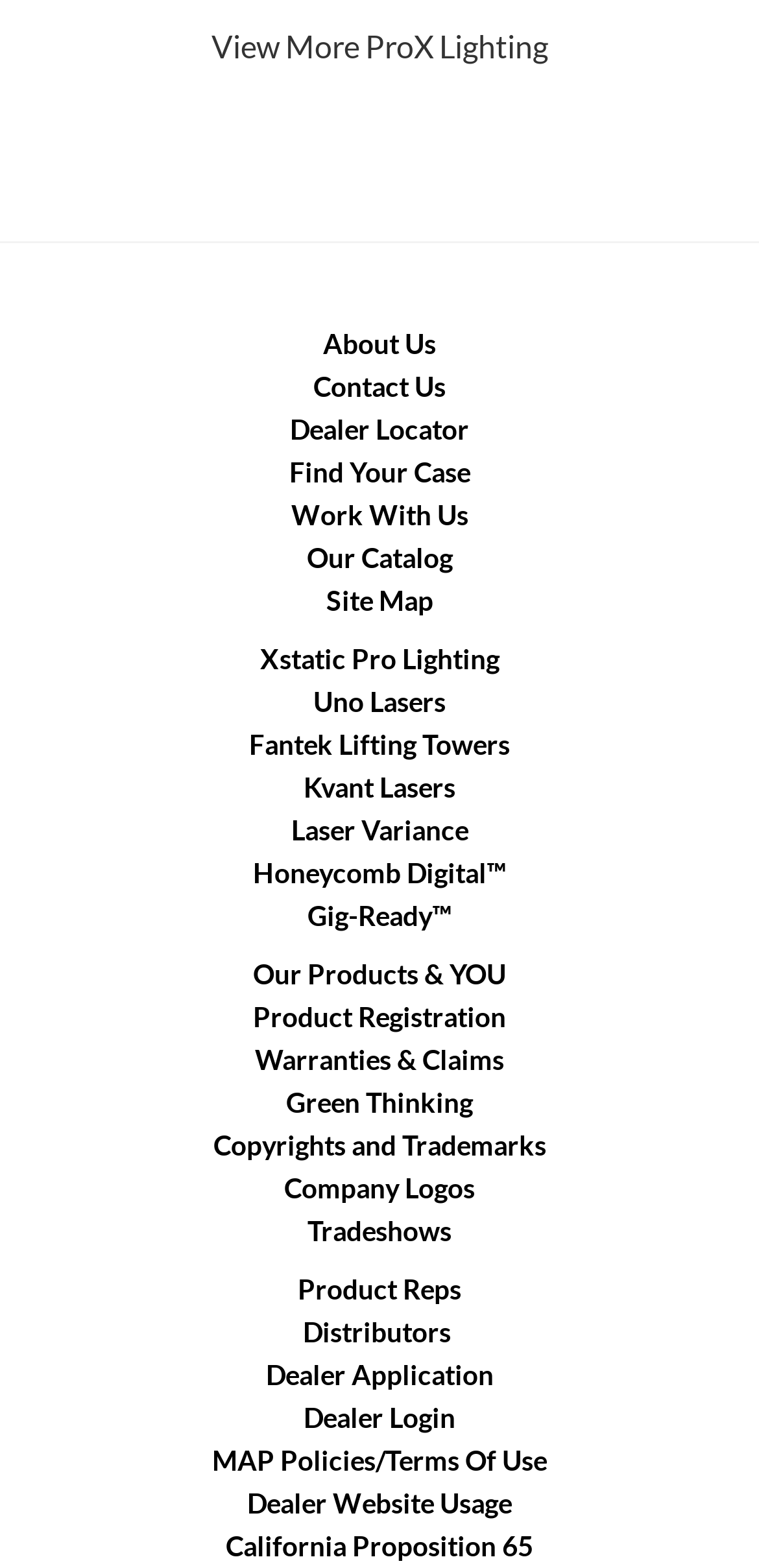Pinpoint the bounding box coordinates of the clickable area necessary to execute the following instruction: "Register a product". The coordinates should be given as four float numbers between 0 and 1, namely [left, top, right, bottom].

[0.333, 0.61, 0.667, 0.631]